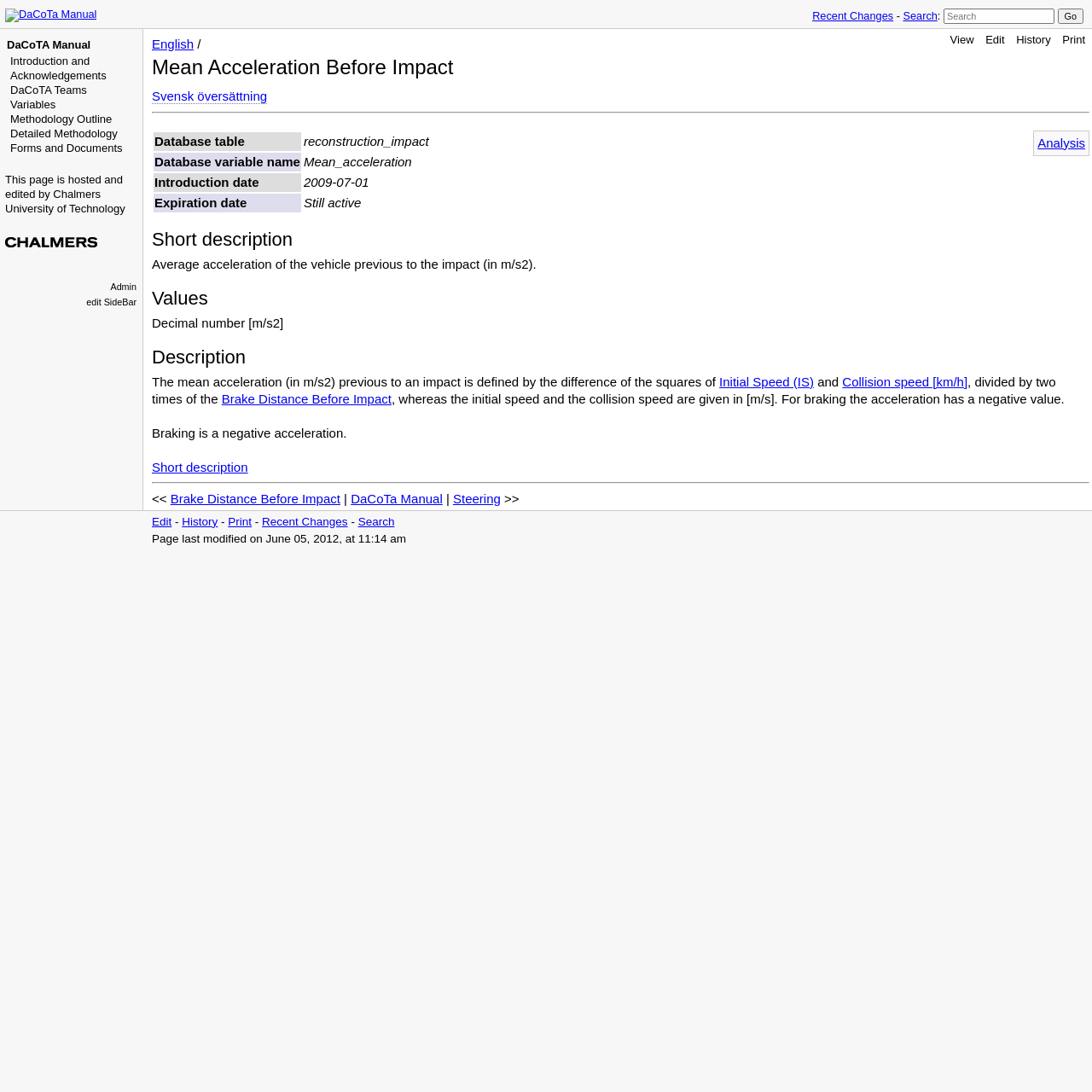Locate the bounding box coordinates of the clickable region to complete the following instruction: "Edit the current page."

[0.902, 0.03, 0.92, 0.042]